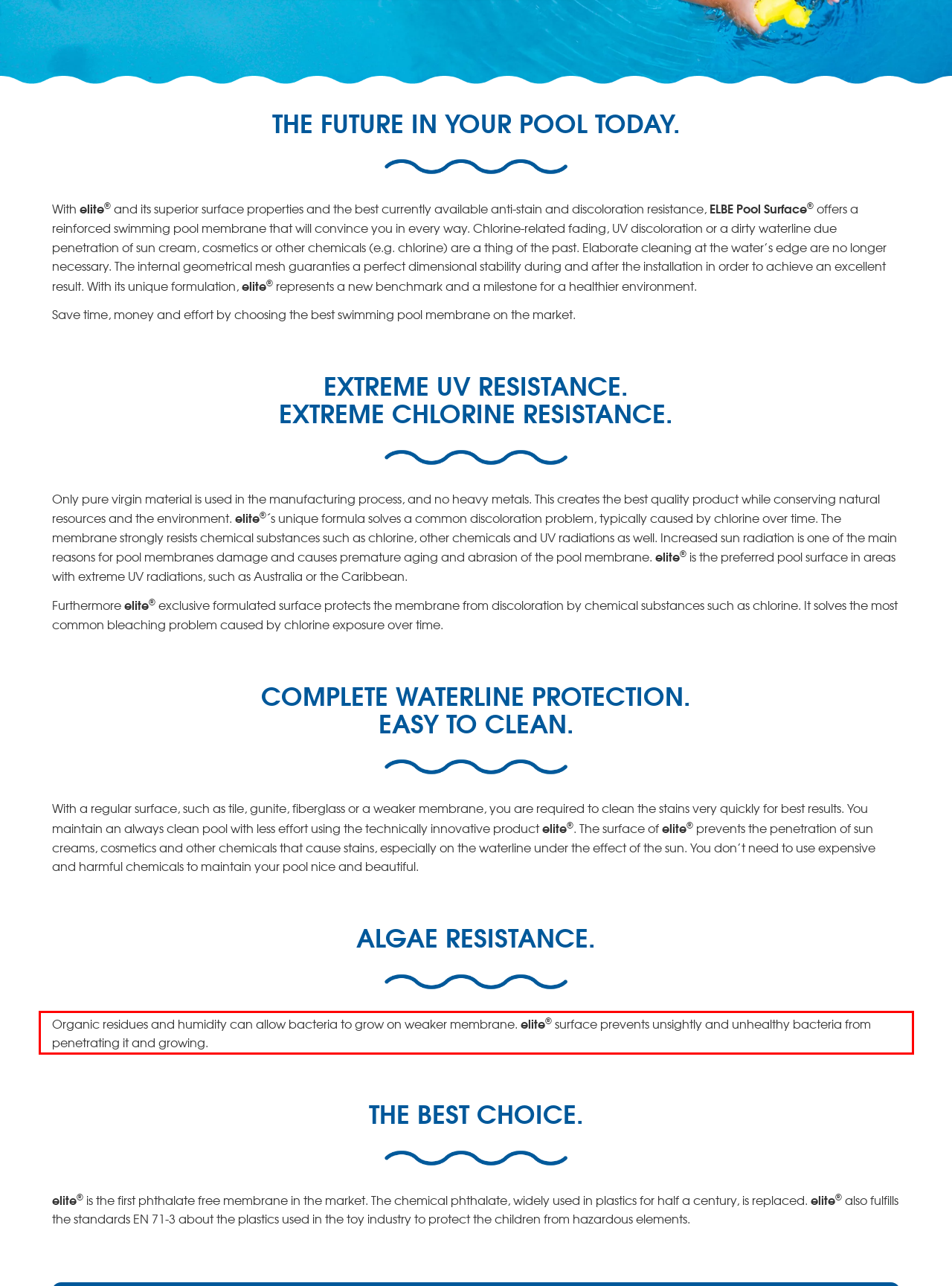Please examine the webpage screenshot containing a red bounding box and use OCR to recognize and output the text inside the red bounding box.

Organic residues and humidity can allow bacteria to grow on weaker membrane. elite® surface prevents unsightly and unhealthy bacteria from penetrating it and growing.